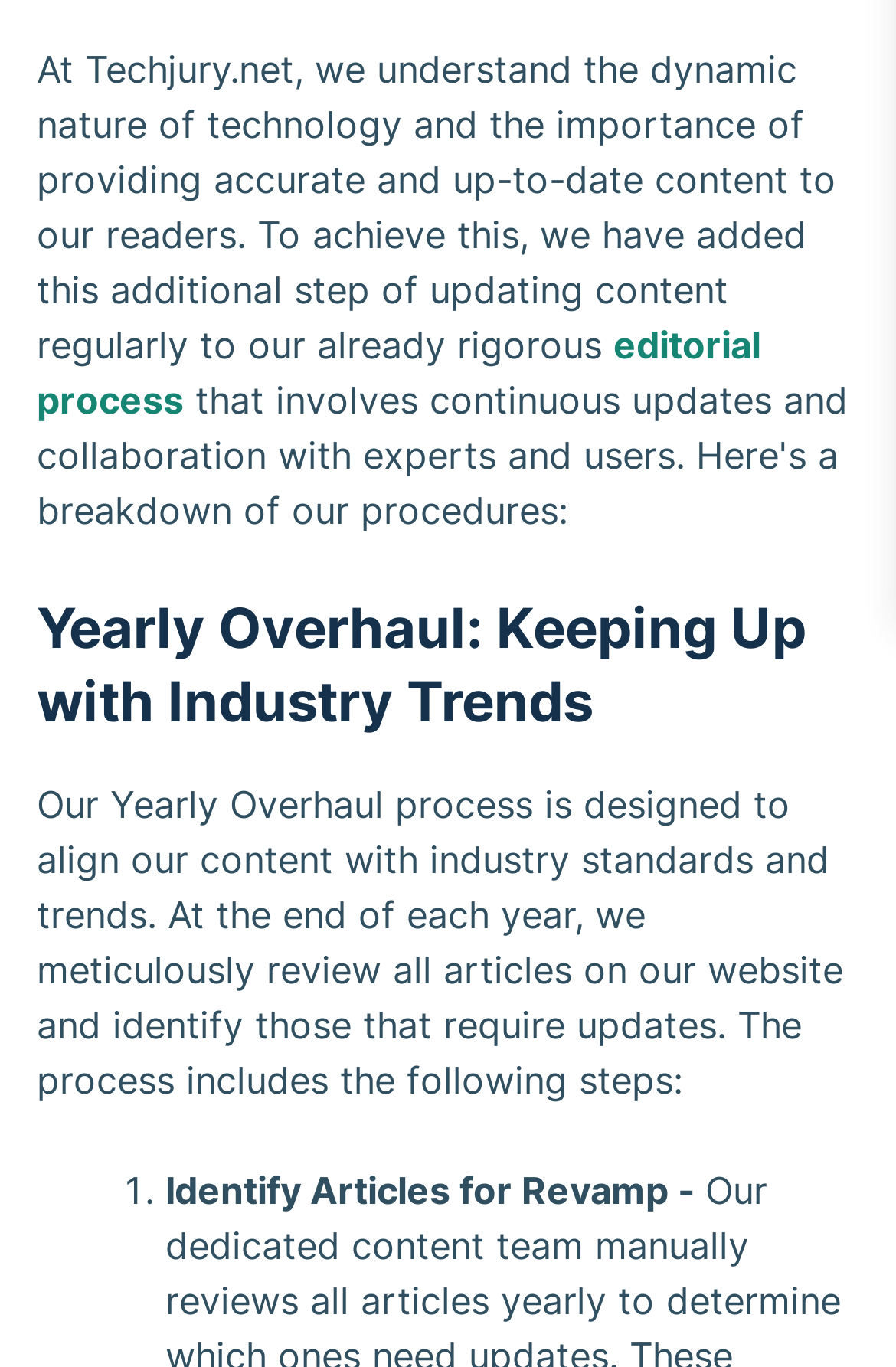Please find the bounding box coordinates (top-left x, top-left y, bottom-right x, bottom-right y) in the screenshot for the UI element described as follows: editorial process

[0.041, 0.235, 0.849, 0.309]